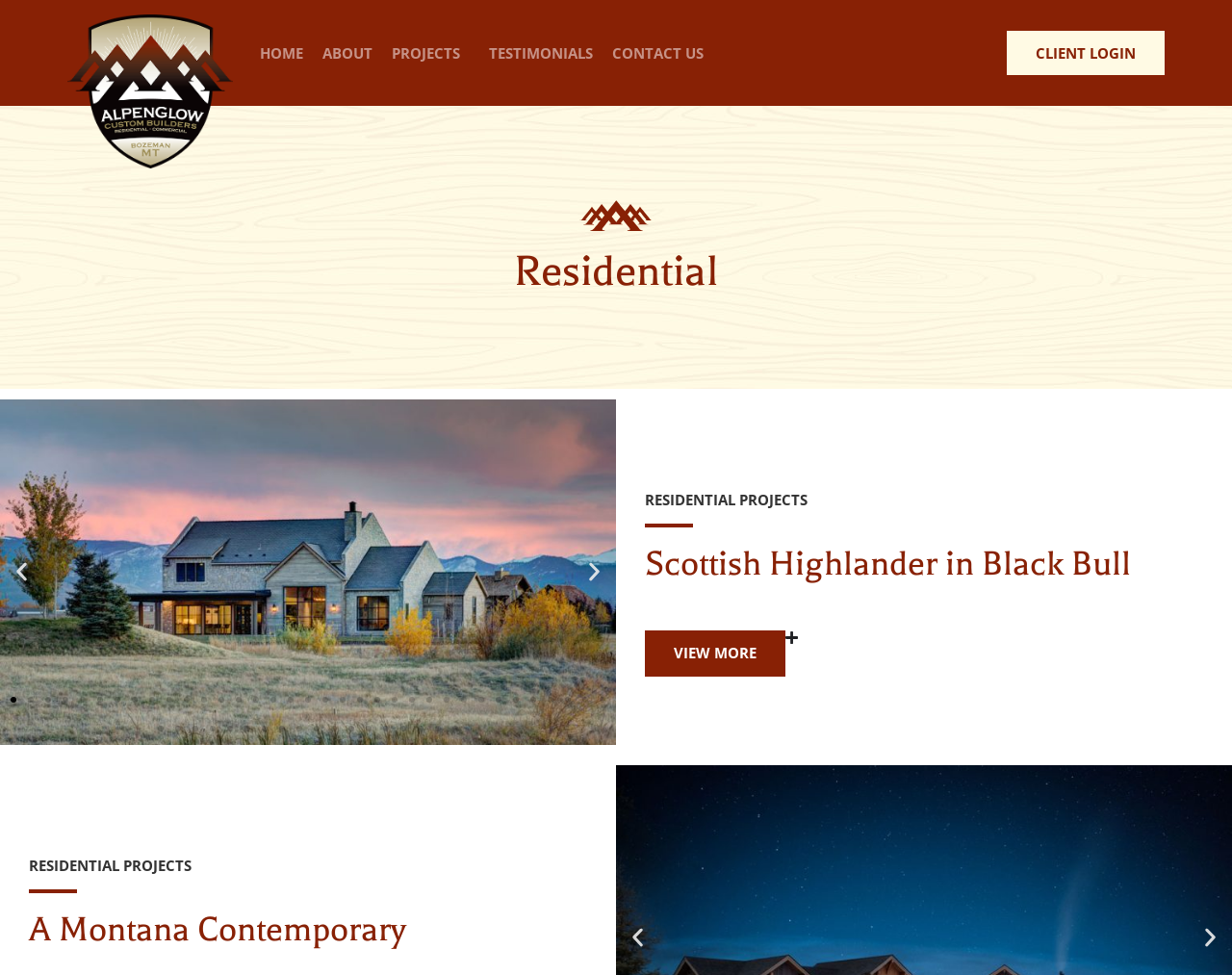Detail the various sections and features present on the webpage.

This webpage is about Alpenglow Custom Home Builders, a residential and commercial builder in Bozeman, MT. At the top of the page, there is a navigation menu with links to HOME, ABOUT, PROJECTS, TESTIMONIALS, and CONTACT US. On the top right corner, there is a CLIENT LOGIN link.

Below the navigation menu, there is a large carousel that takes up about half of the page. The carousel has 53 slides, and each slide contains an image. The carousel has navigation buttons to move to the previous or next slide. Below the carousel, there are small buttons to navigate to specific slides.

On the left side of the page, there is a heading that reads "Residential" and an image below it. Below the image, there is a carousel with navigation buttons, similar to the one above. This carousel has a heading that reads "RESIDENTIAL PROJECTS" above it.

On the right side of the page, there are two sections with headings "Scottish Highlander in Black Bull" and "A Montana Contemporary", respectively. Each section has a "VIEW MORE" button that expands to show more content.

Overall, the webpage is focused on showcasing the residential projects of Alpenglow Custom Home Builders, with multiple carousels and images to display their work.